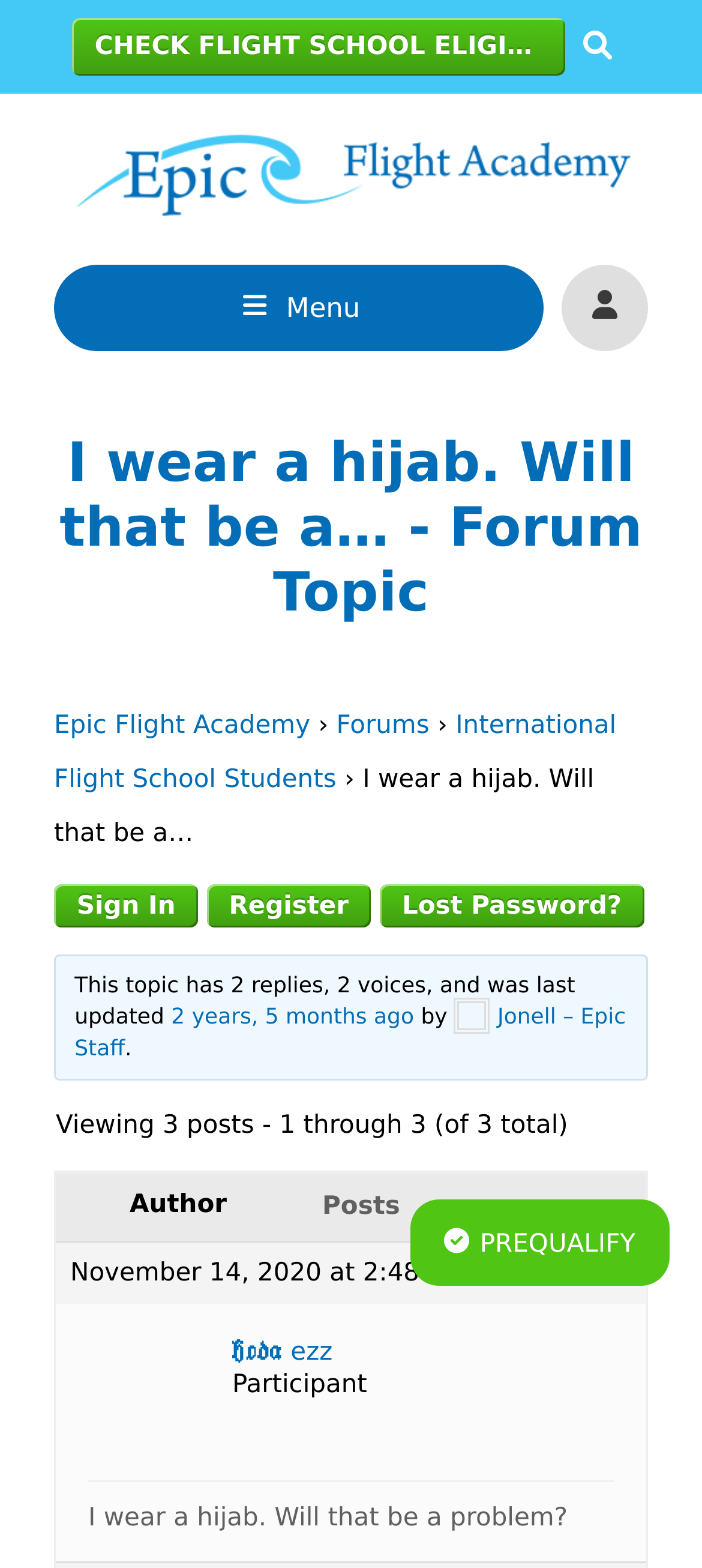Show me the bounding box coordinates of the clickable region to achieve the task as per the instruction: "Prequalify".

[0.584, 0.765, 0.954, 0.82]